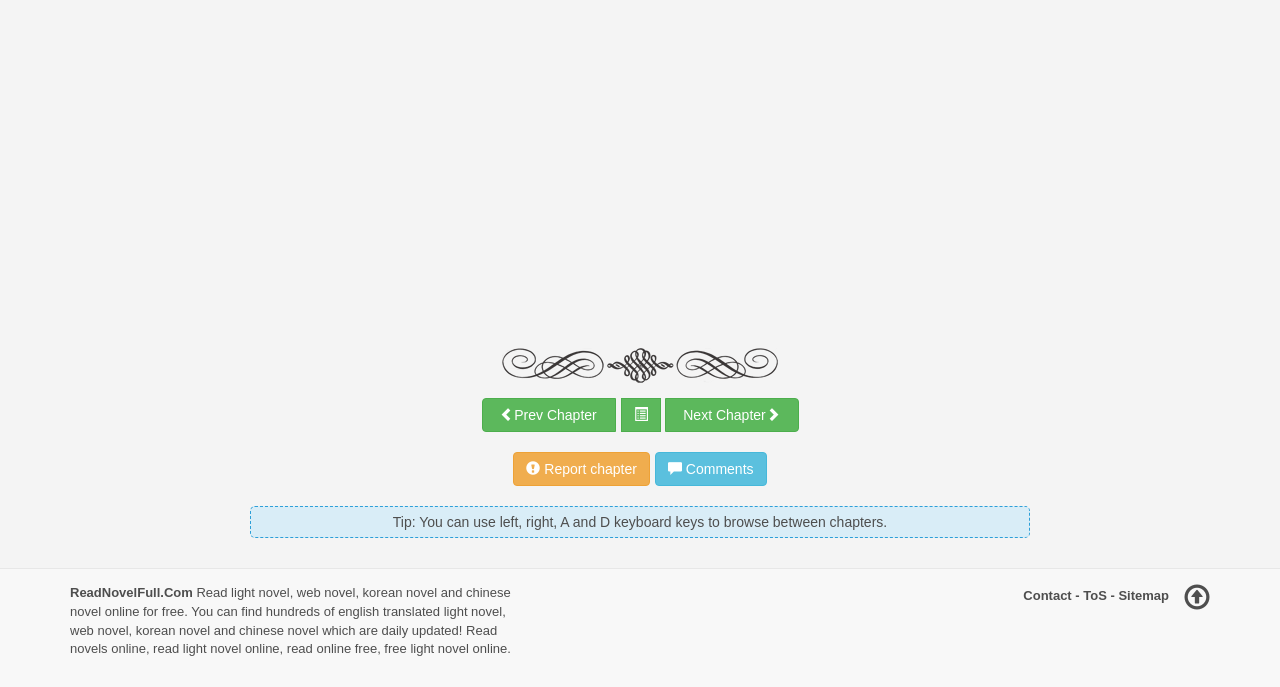Please answer the following query using a single word or phrase: 
What is the icon on the top-right corner?

Unknown